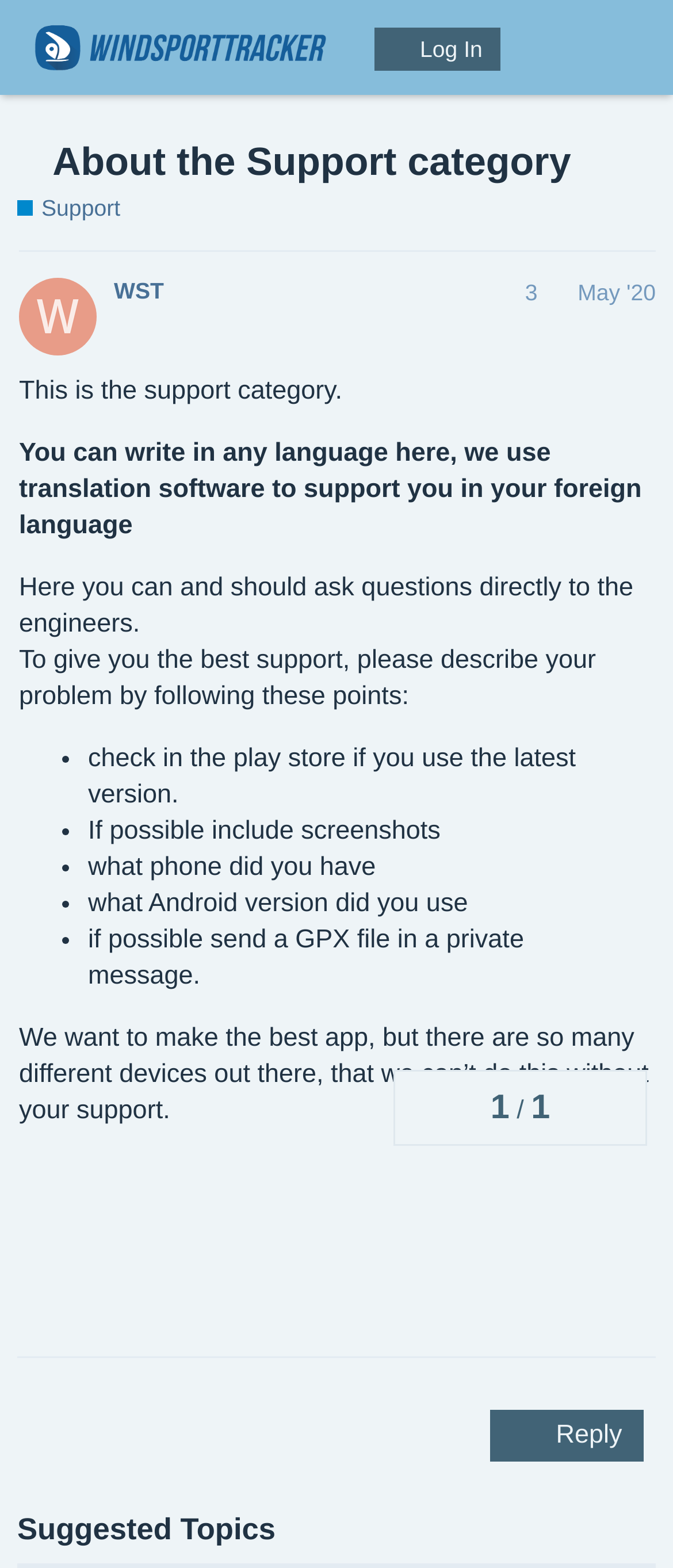Locate the bounding box coordinates for the element described below: "Support". The coordinates must be four float values between 0 and 1, formatted as [left, top, right, bottom].

[0.026, 0.123, 0.179, 0.143]